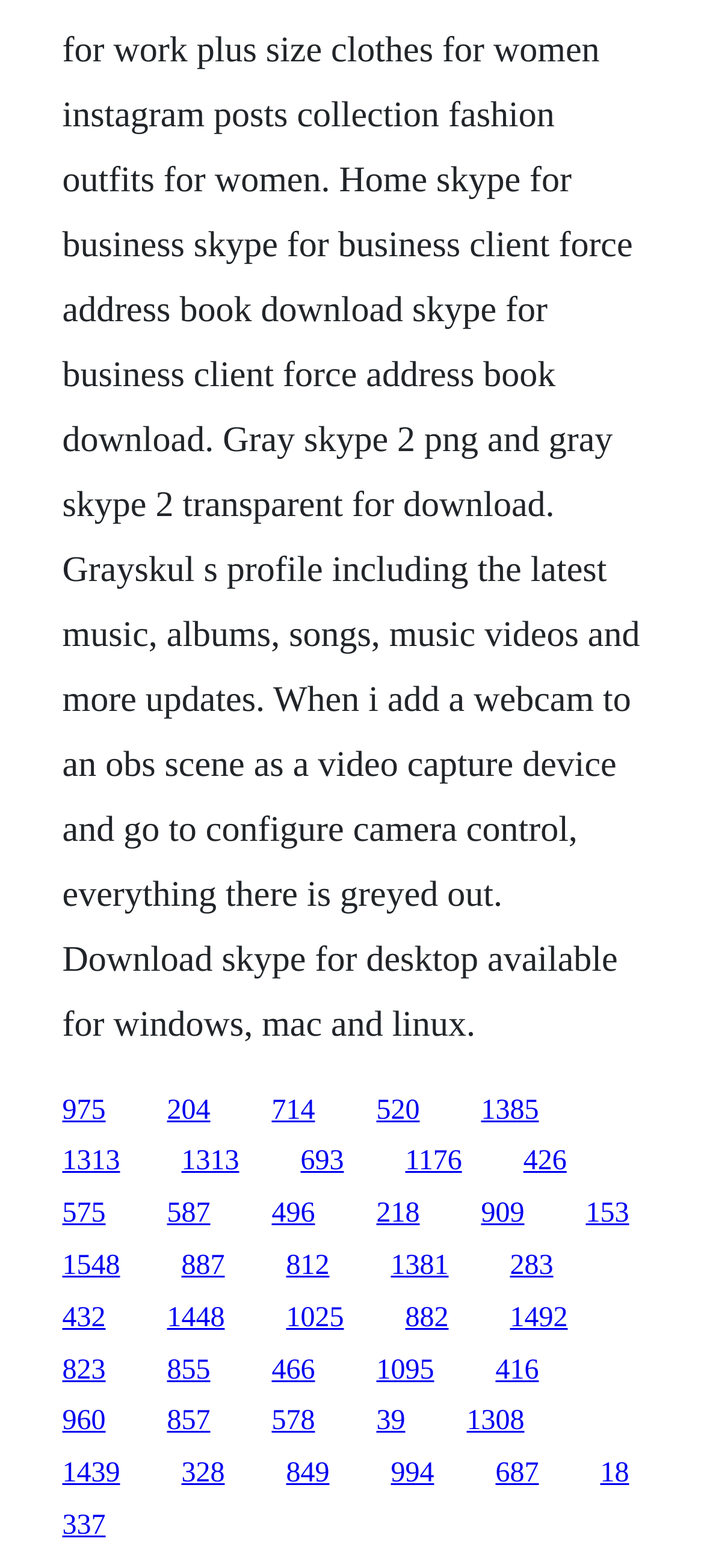Identify the bounding box for the element characterized by the following description: "1448".

[0.237, 0.831, 0.319, 0.85]